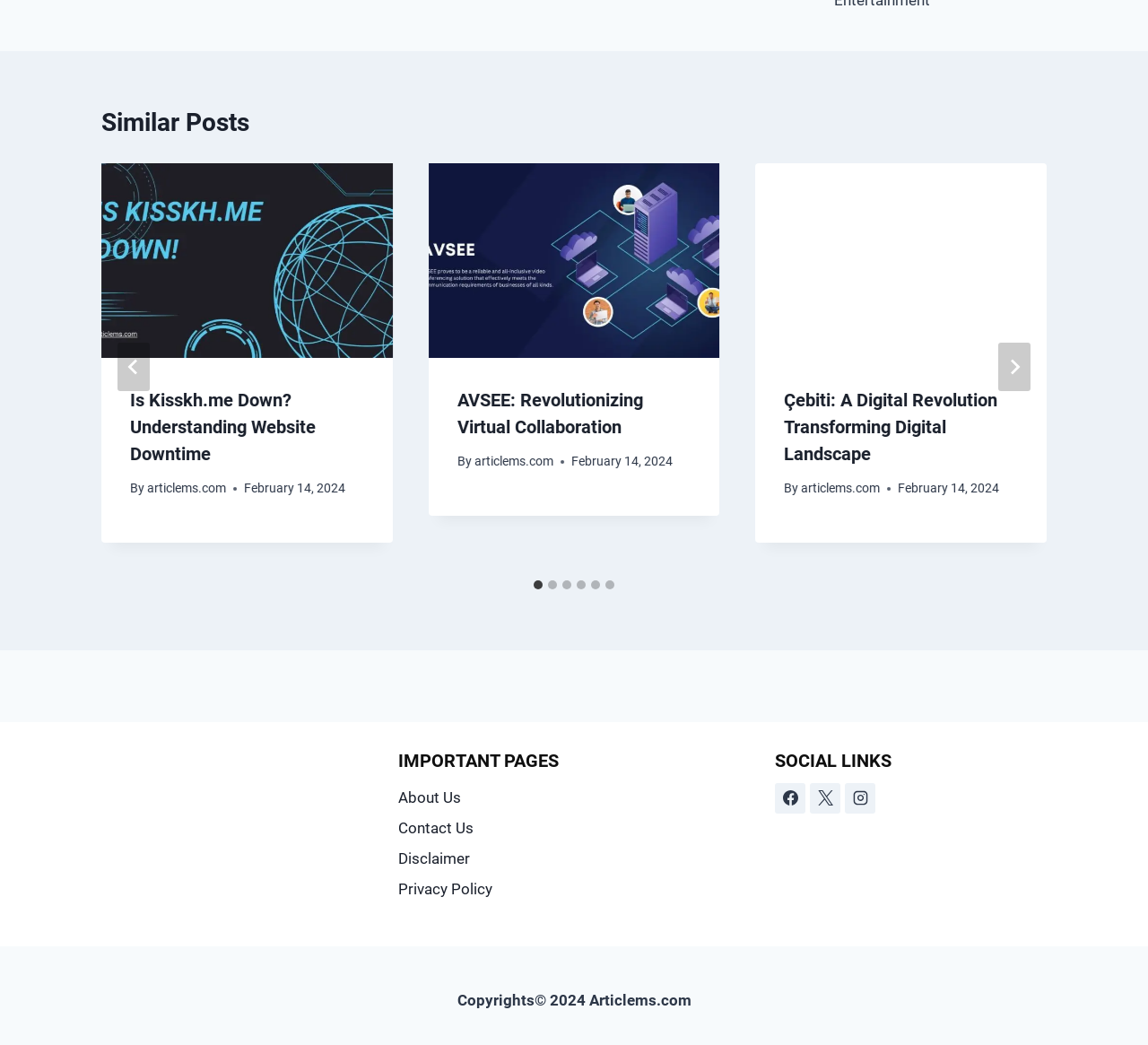Determine the bounding box coordinates of the clickable element to complete this instruction: "Click on the 'My Account' link". Provide the coordinates in the format of four float numbers between 0 and 1, [left, top, right, bottom].

None